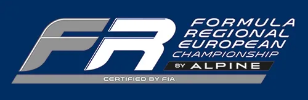What is the color of the background in the logo?
Answer the question with detailed information derived from the image.

The logo is set against a deep blue background, which emphasizes the modern and dynamic aesthetic associated with motorsport.